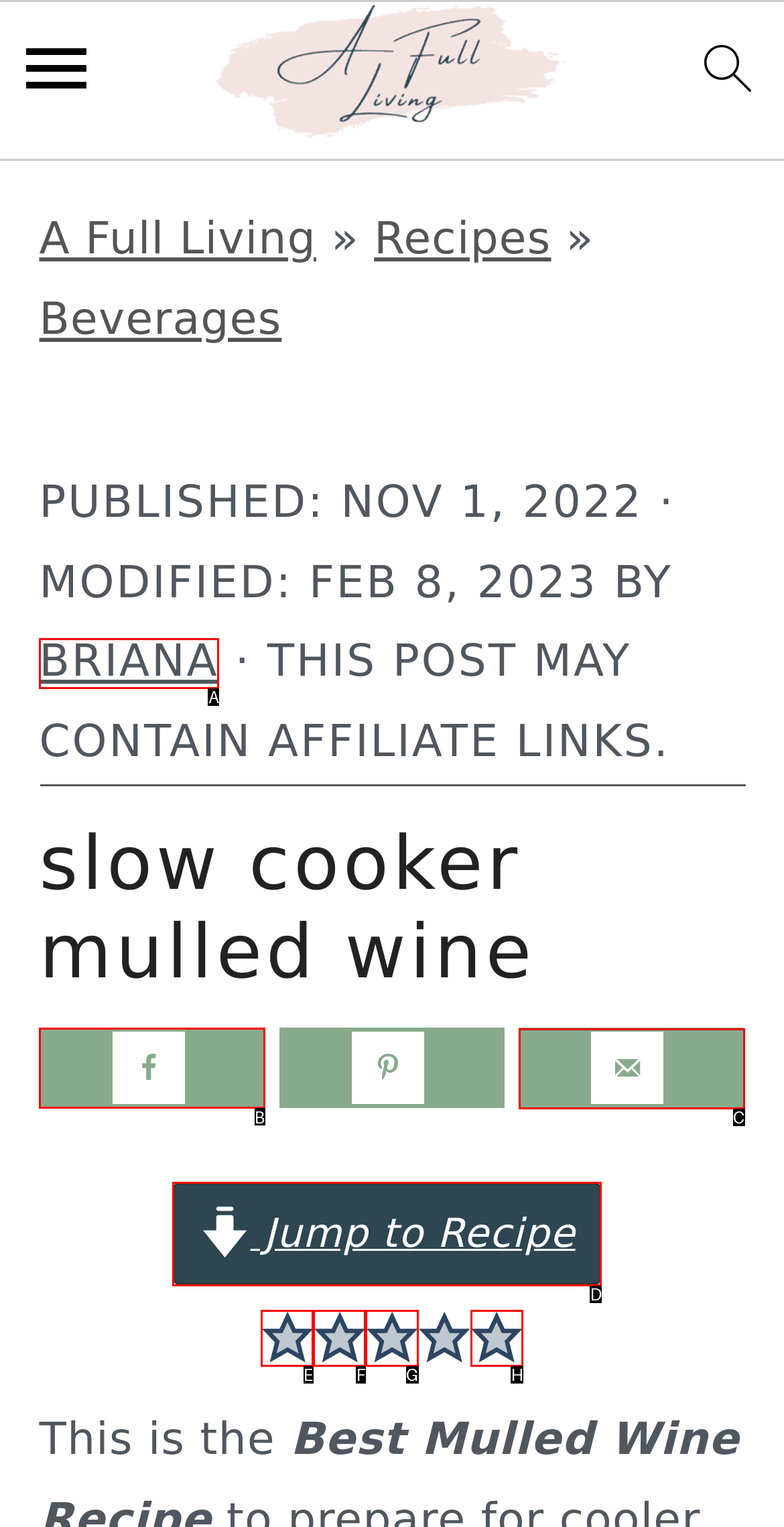Tell me which one HTML element I should click to complete the following task: Share on Facebook
Answer with the option's letter from the given choices directly.

B